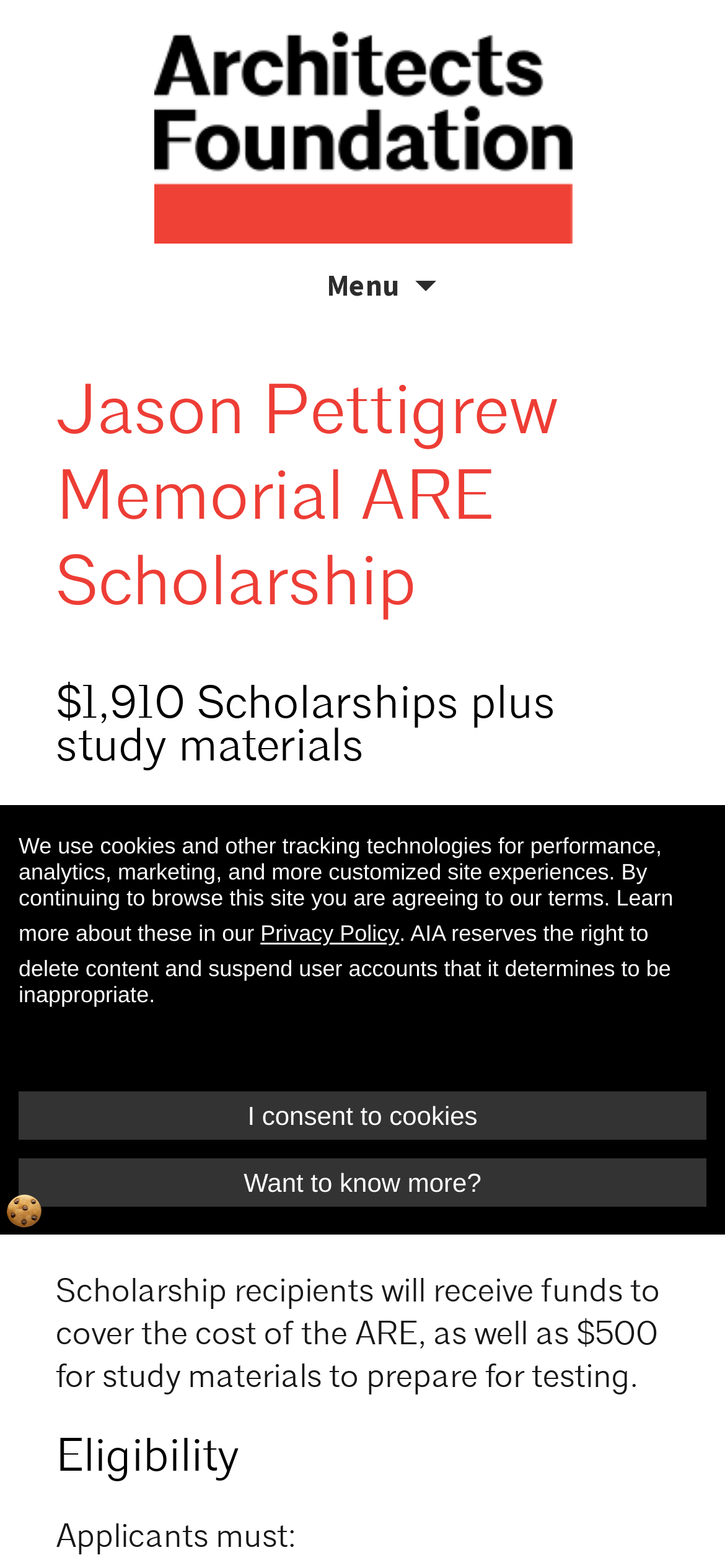Please determine the bounding box coordinates for the UI element described as: "Want to know more?".

[0.026, 0.739, 0.974, 0.77]